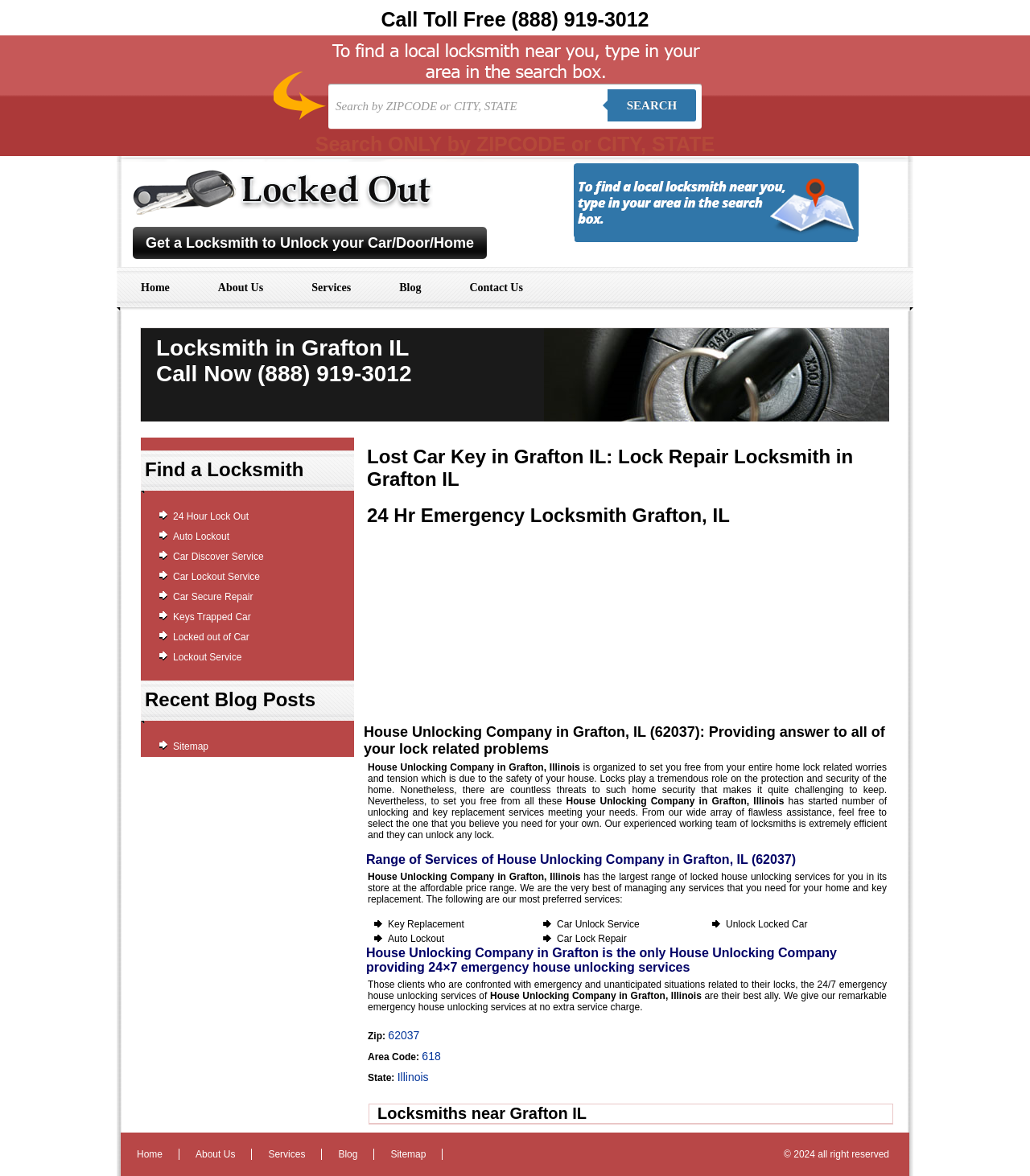Could you indicate the bounding box coordinates of the region to click in order to complete this instruction: "Call Toll Free".

[0.0, 0.0, 1.0, 0.03]